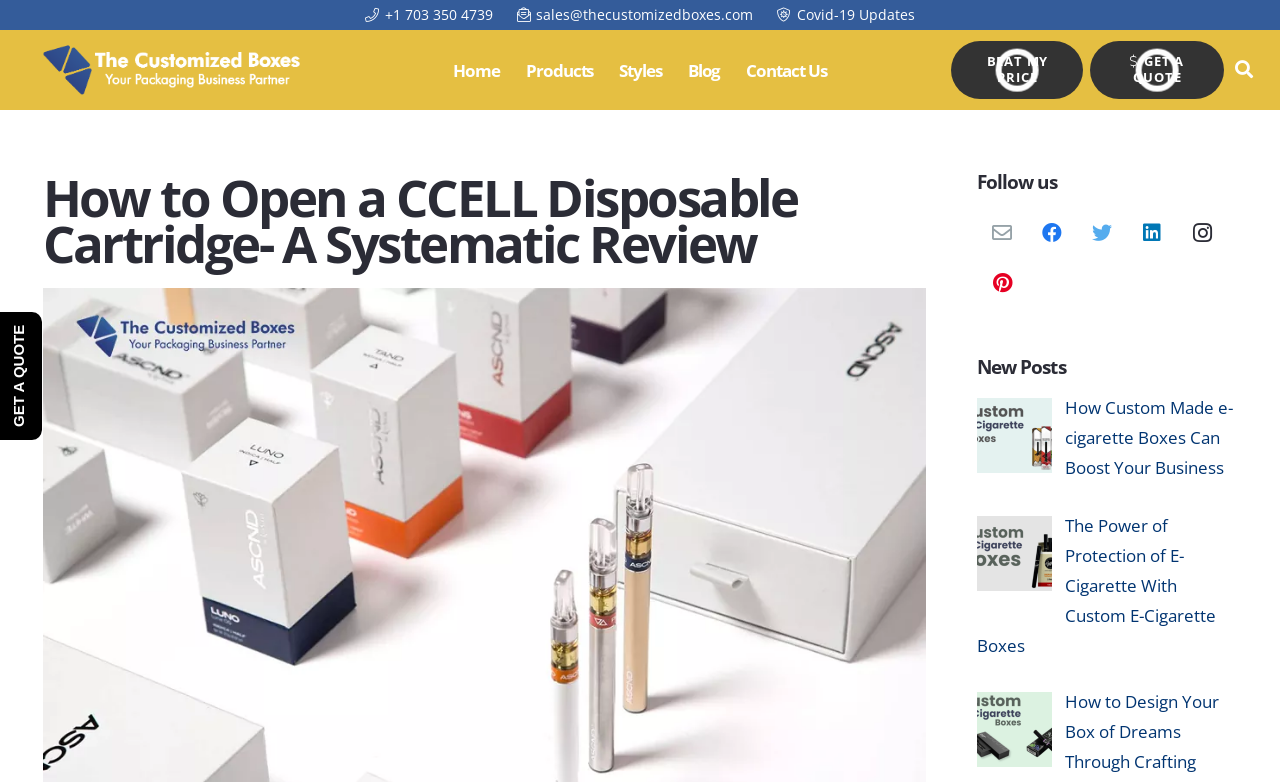Identify the bounding box coordinates for the UI element described as: "Covid-19 Updates".

[0.607, 0.006, 0.715, 0.03]